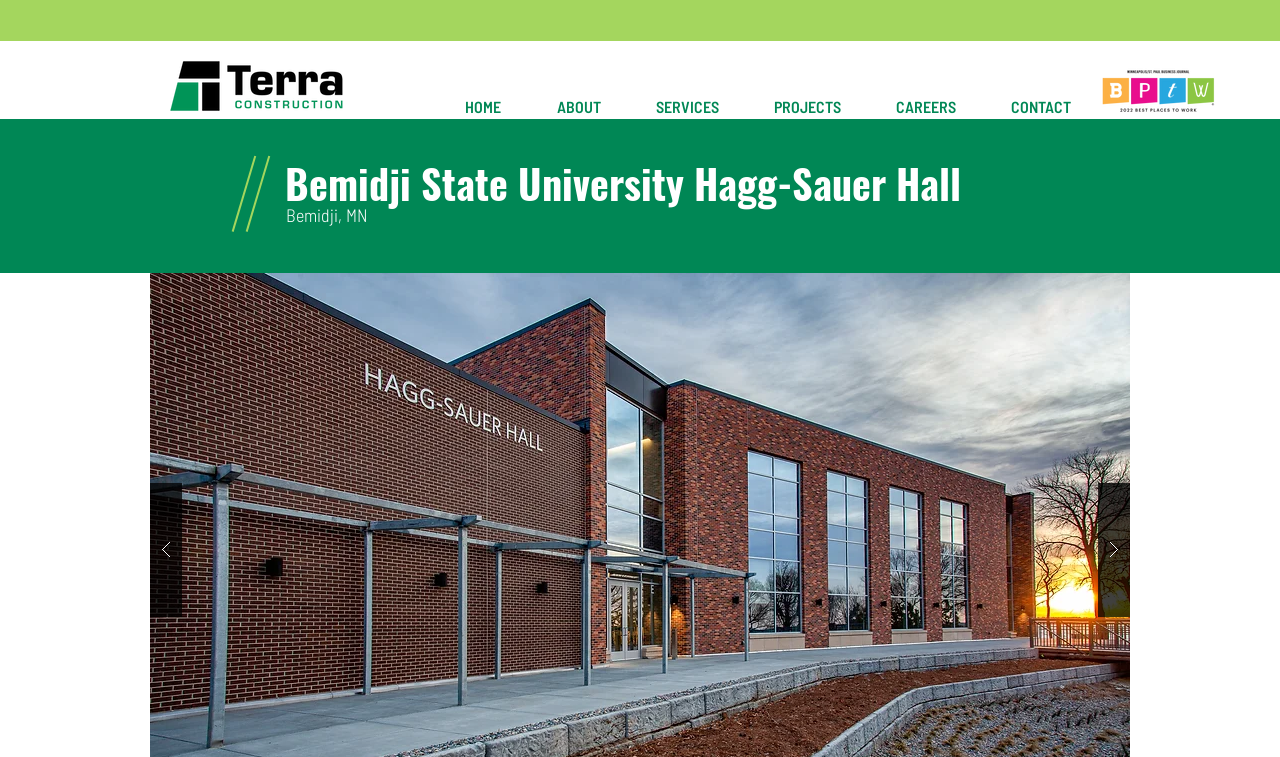How many navigation links are present?
From the details in the image, provide a complete and detailed answer to the question.

I counted the number of link elements within the navigation element 'Site' and found five links: 'HOME', 'ABOUT', 'SERVICES', 'PROJECTS', and 'CAREERS'.